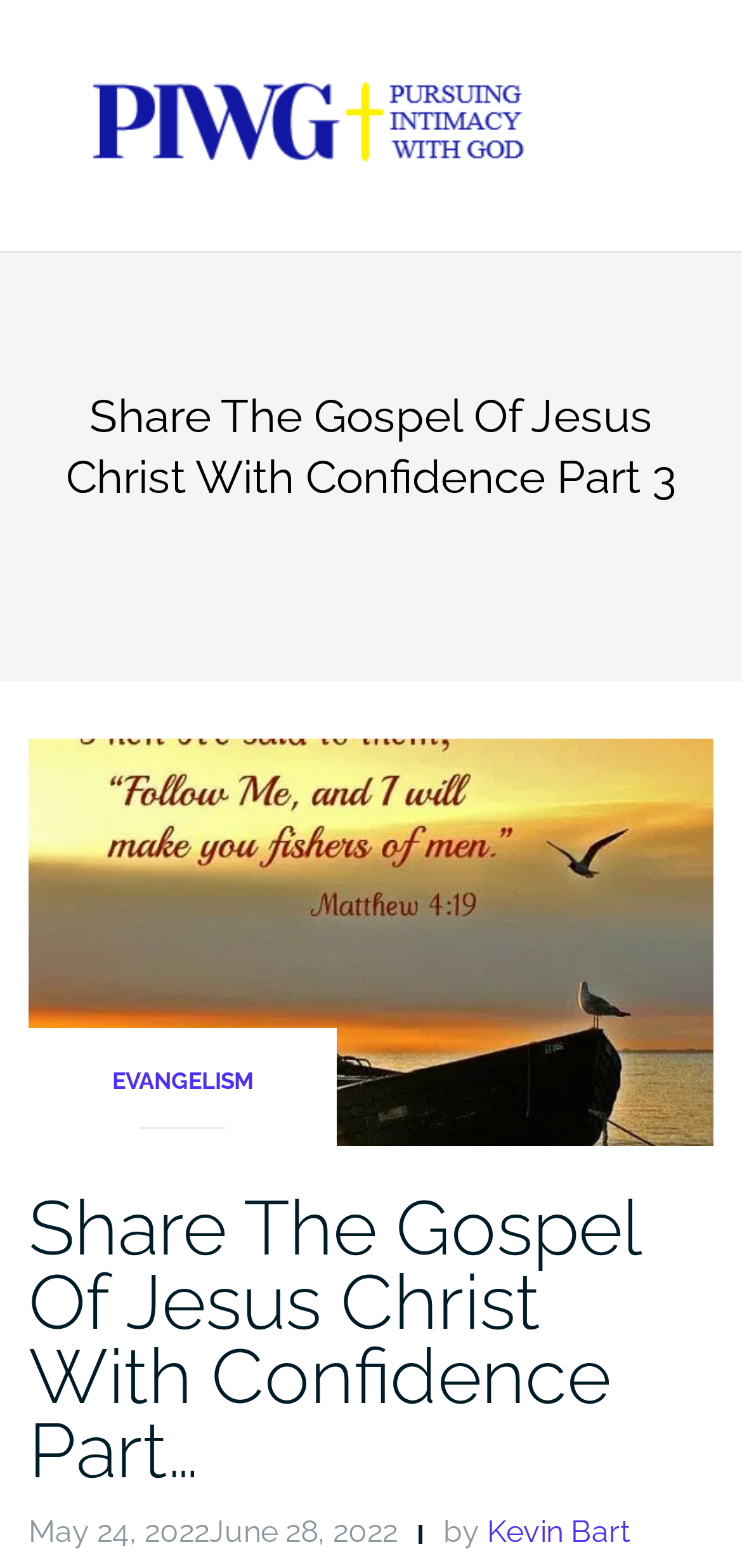What is the main topic of the article?
Kindly offer a detailed explanation using the data available in the image.

I inferred the main topic of the article by looking at the various link and image elements with text related to sharing the Gospel of Jesus Christ, such as 'follow jesus', 'fishers of men', 'missions', and 'evangelism'.